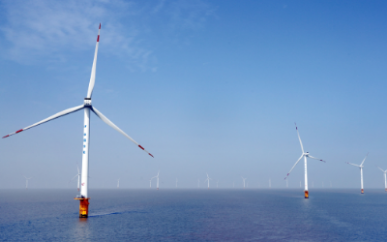What is the significance of the ocean in this scene? Examine the screenshot and reply using just one word or a brief phrase.

illustrates the impact